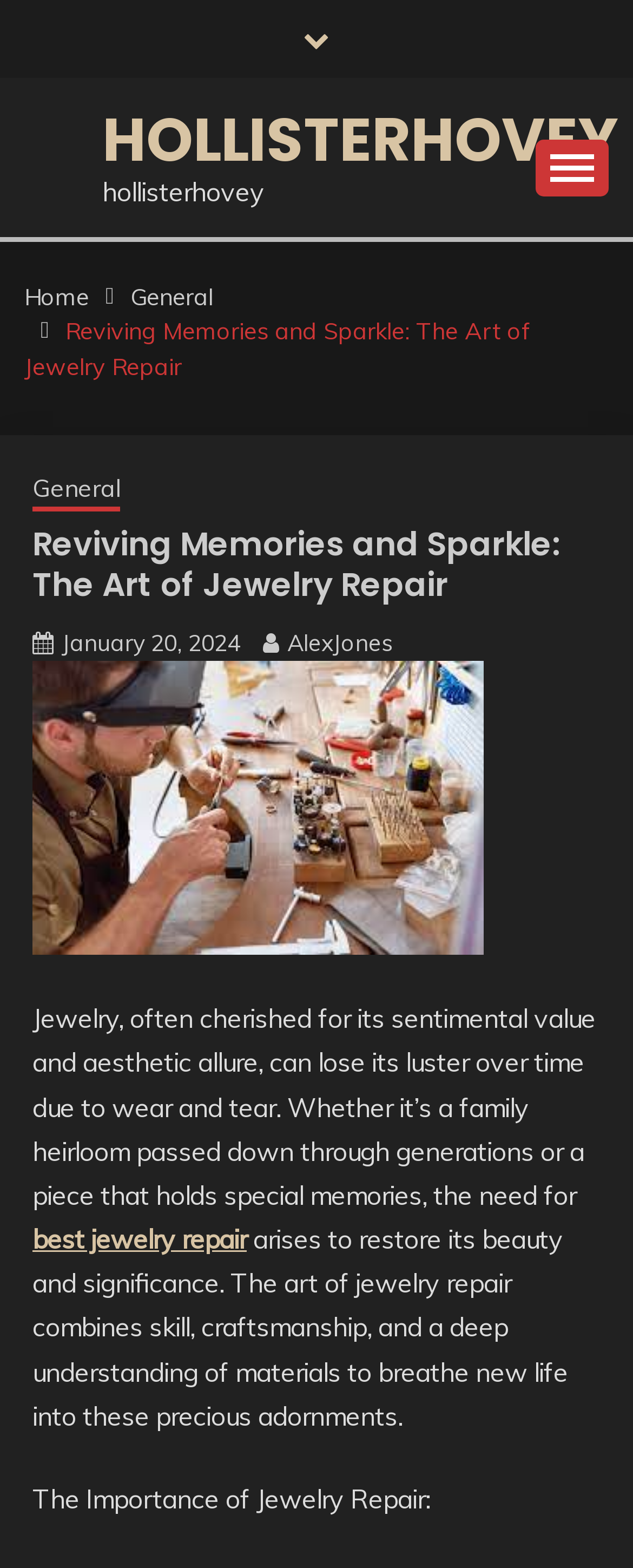Can you find the bounding box coordinates for the element to click on to achieve the instruction: "Click the 'Home' link"?

[0.038, 0.18, 0.141, 0.199]